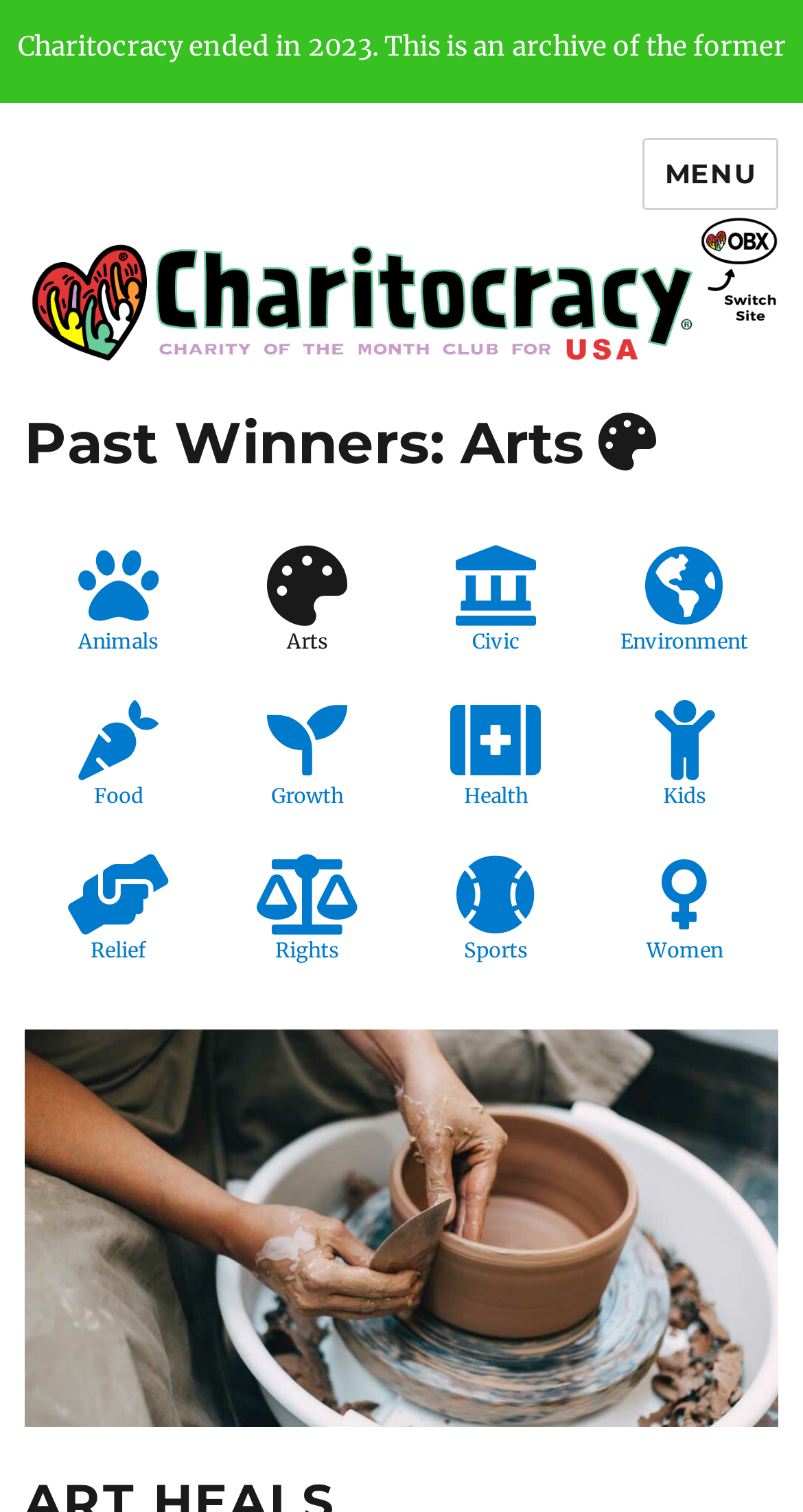Provide the bounding box coordinates for the specified HTML element described in this description: "Animals". The coordinates should be four float numbers ranging from 0 to 1, in the format [left, top, right, bottom].

[0.097, 0.393, 0.197, 0.433]